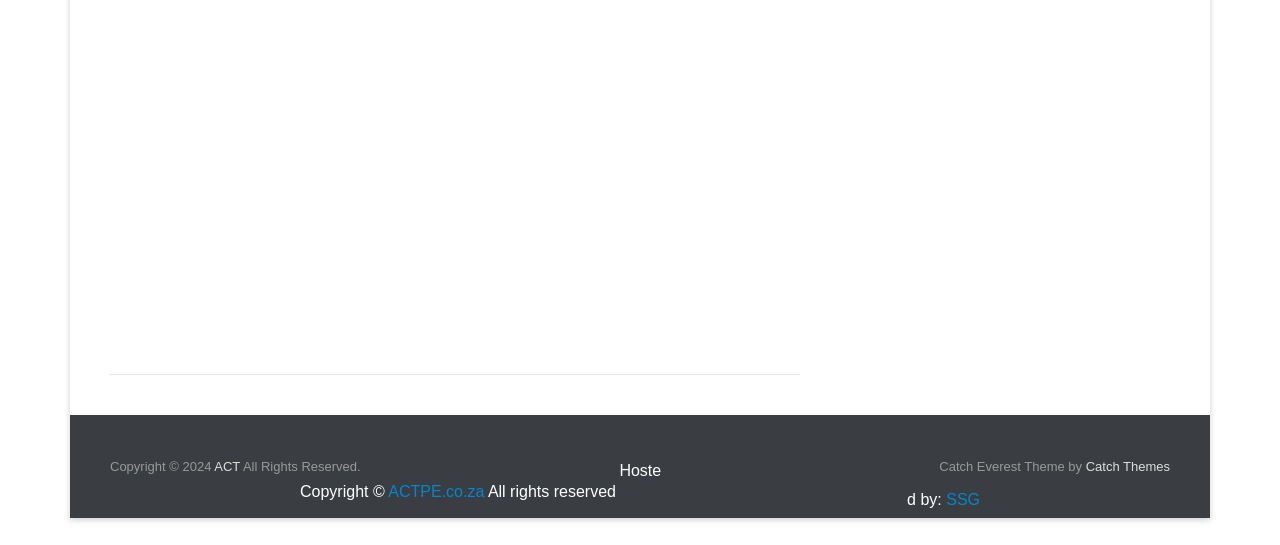Identify the bounding box for the UI element that is described as follows: "Catch Themes".

[0.848, 0.842, 0.914, 0.869]